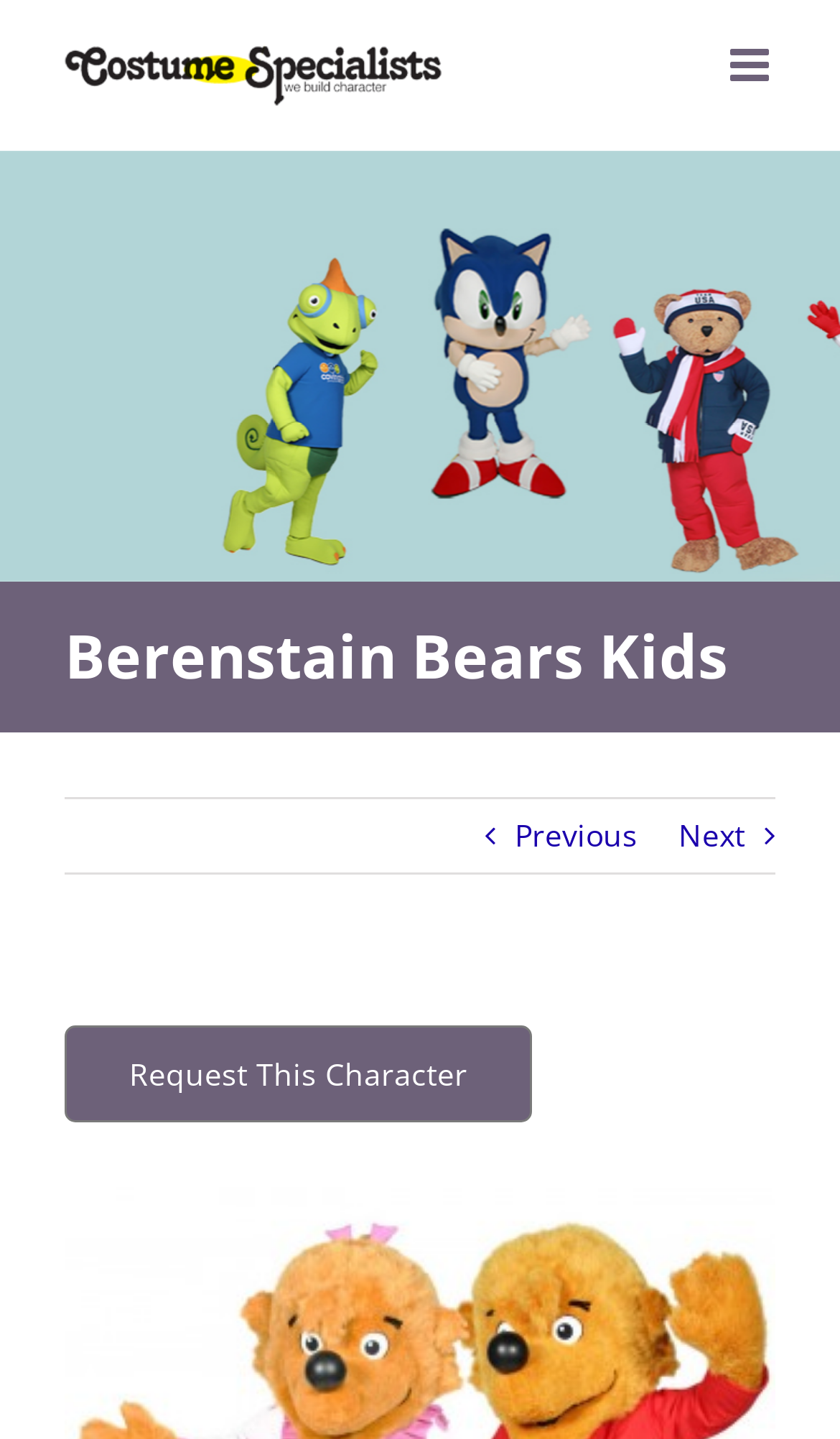Find and provide the bounding box coordinates for the UI element described with: "Request This Character".

[0.077, 0.732, 0.633, 0.76]